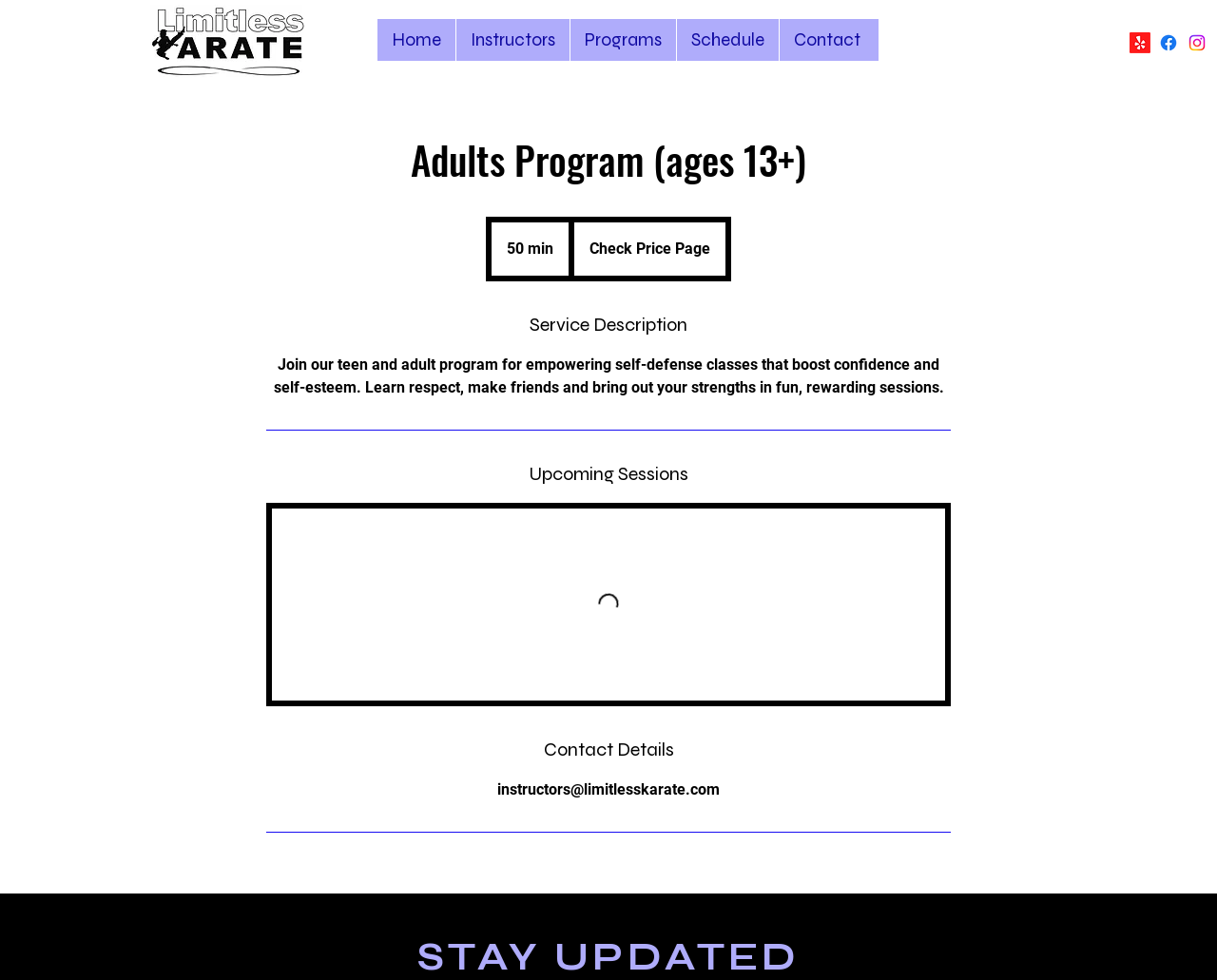Use a single word or phrase to respond to the question:
What is the name of the program?

Adults Program (ages 13+)